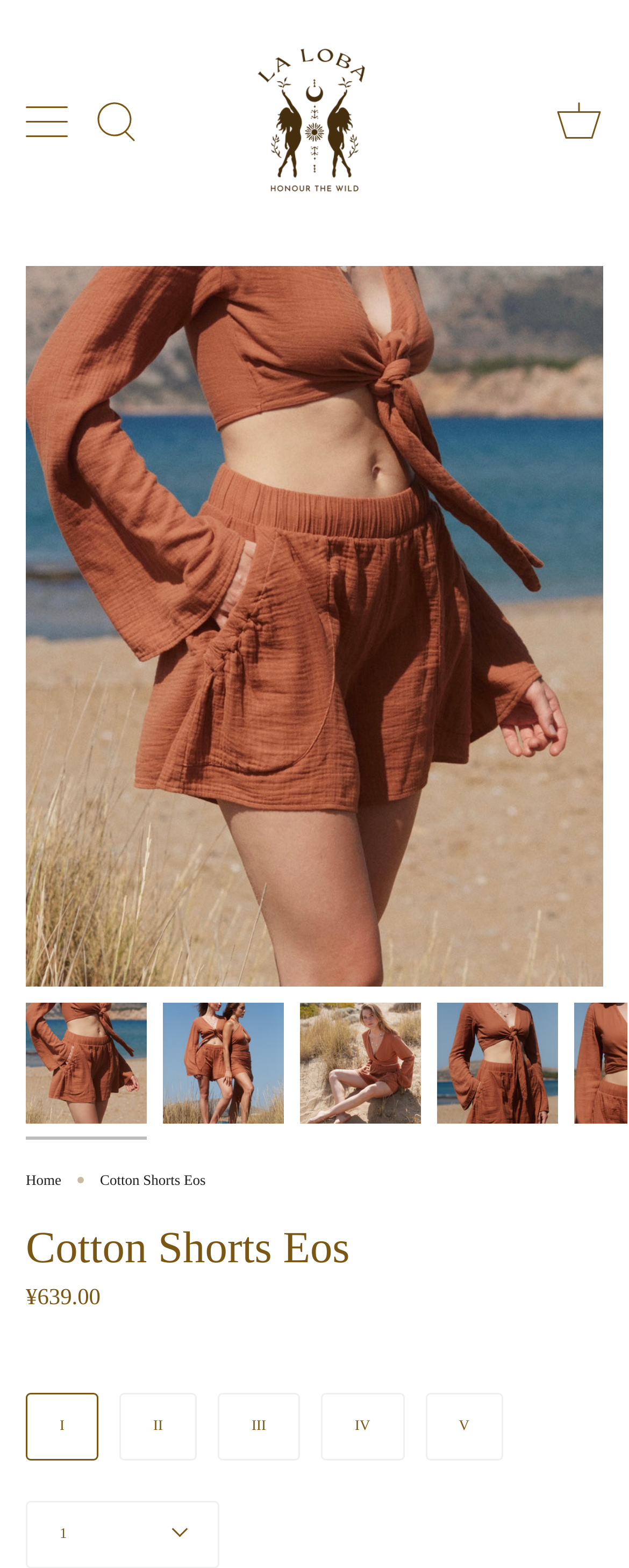What is the name of the brand?
Craft a detailed and extensive response to the question.

I found the brand name 'La Loba' by looking at the link element with the text 'La Loba' which is located at the top of the page, indicating it's the brand logo.